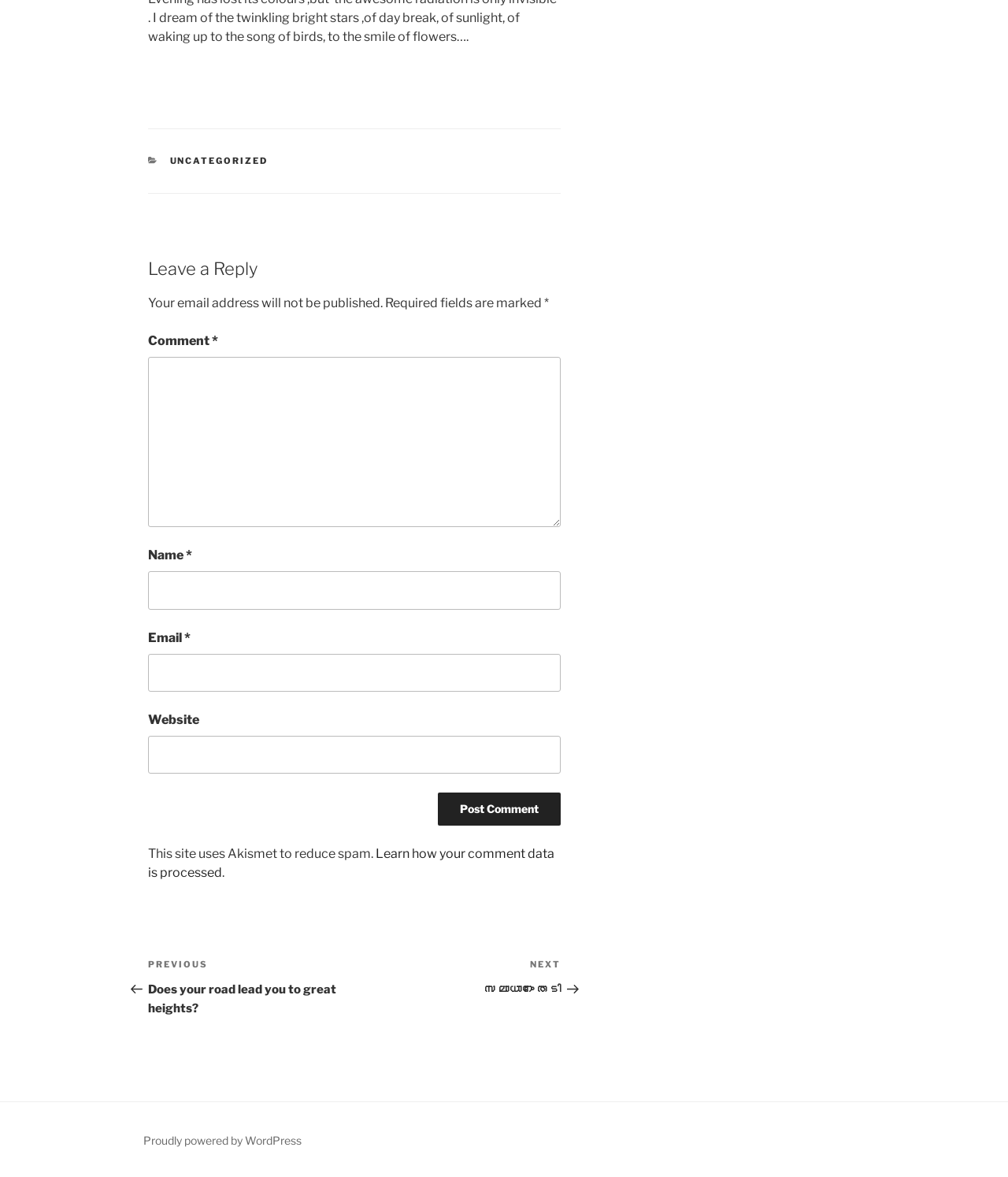Please reply to the following question using a single word or phrase: 
What is the name of the spam reduction tool used on this site?

Akismet